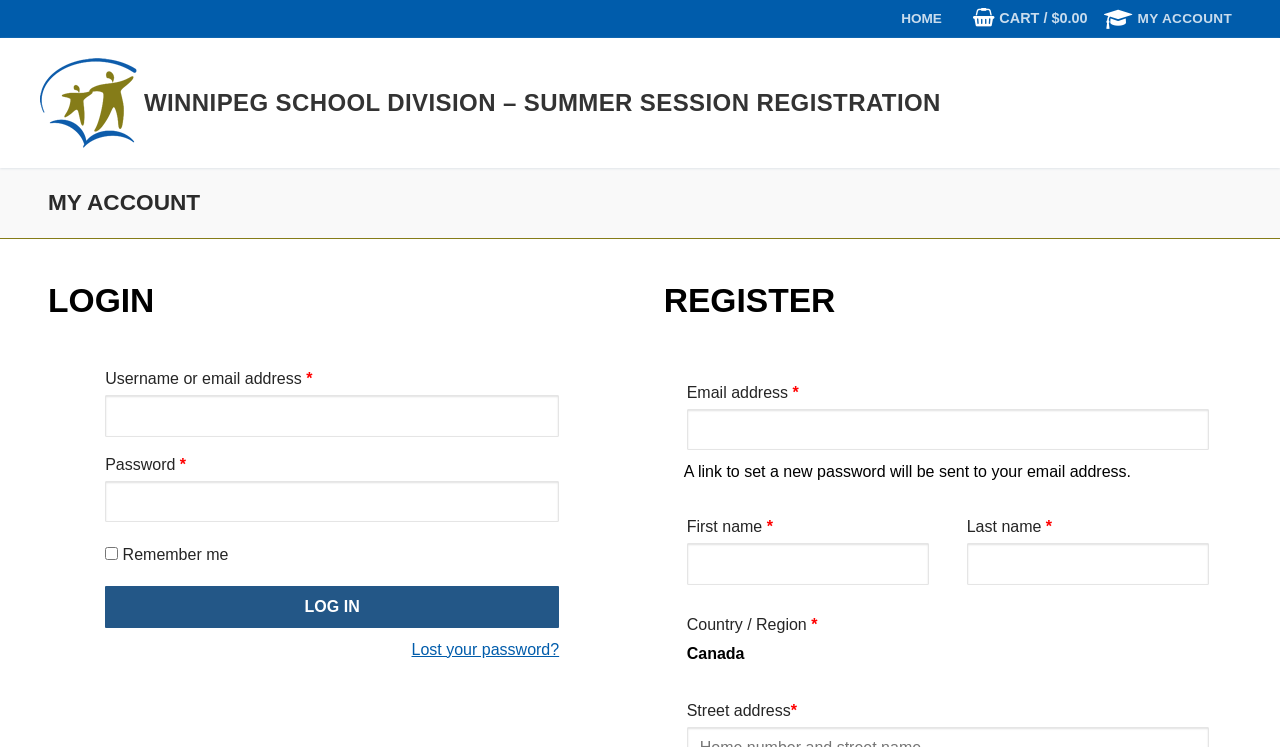Find the bounding box coordinates for the HTML element specified by: "My Account".

[0.862, 0.01, 0.962, 0.04]